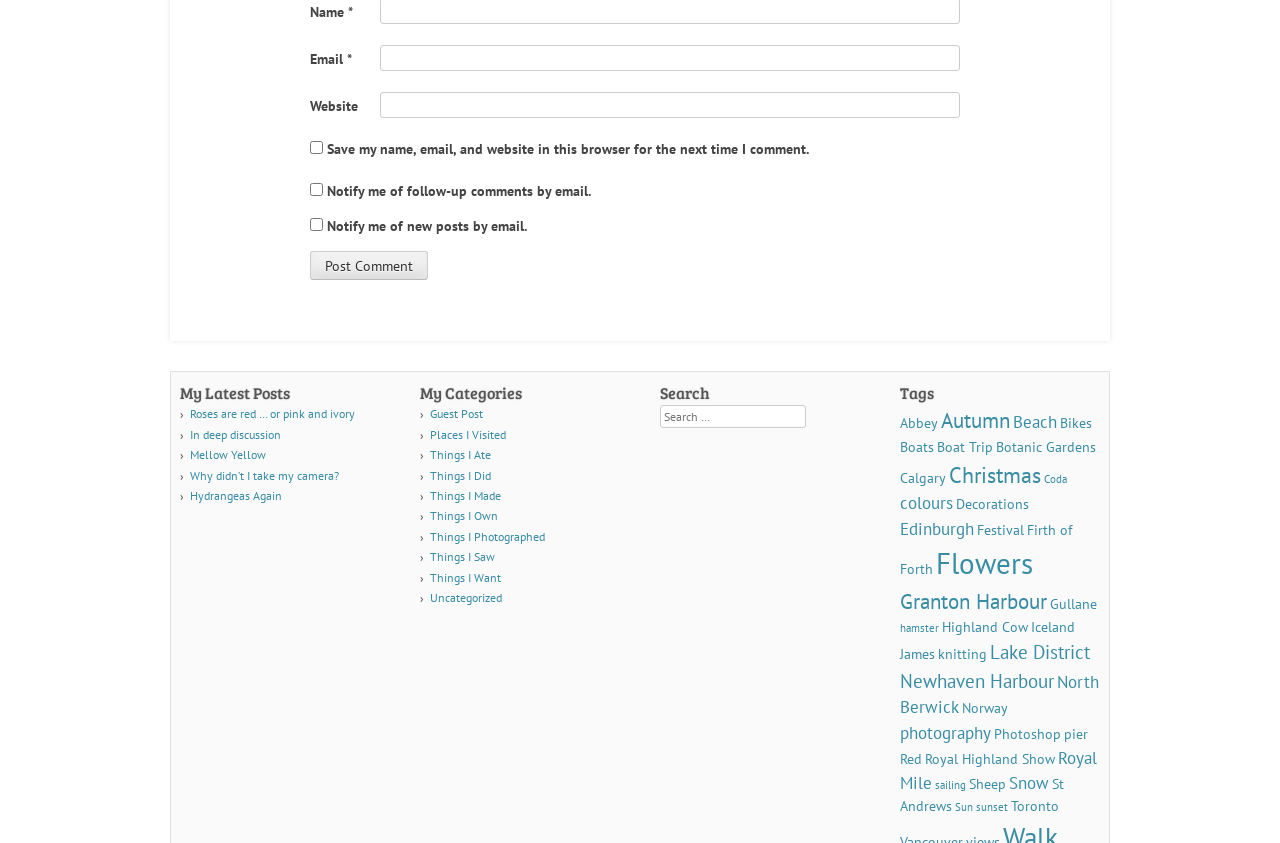What is the purpose of the textboxes?
Using the image as a reference, answer the question in detail.

The textboxes are used to input personal information such as name, email, and website, which are required to post a comment. The 'Email' textbox is required, and the 'Website' textbox is optional.